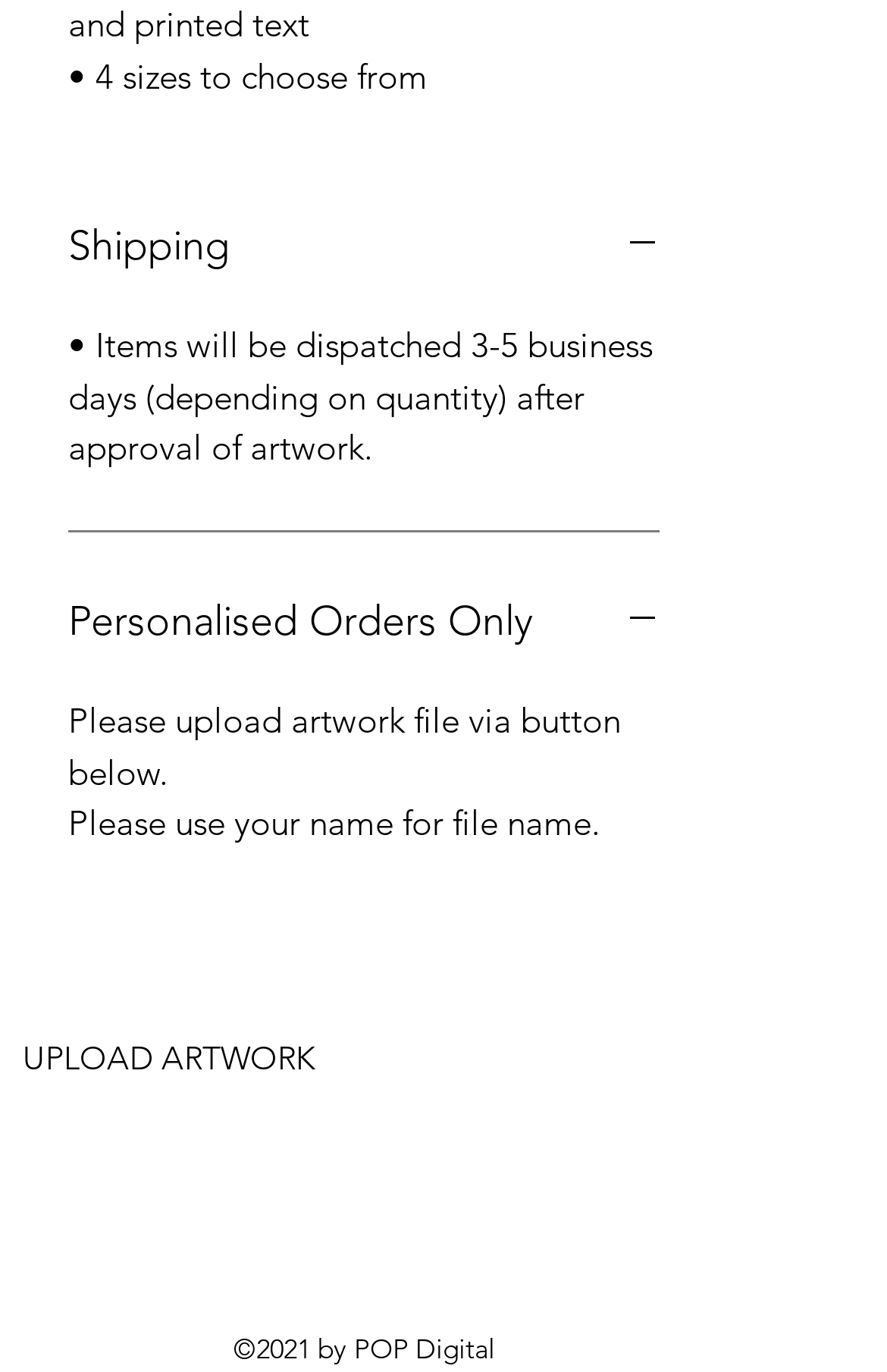Analyze the image and answer the question with as much detail as possible: 
What is the copyright year of the website?

The text at the bottom of the page says '©2021 by POP Digital'. This indicates that the copyright year of the website is 2021.